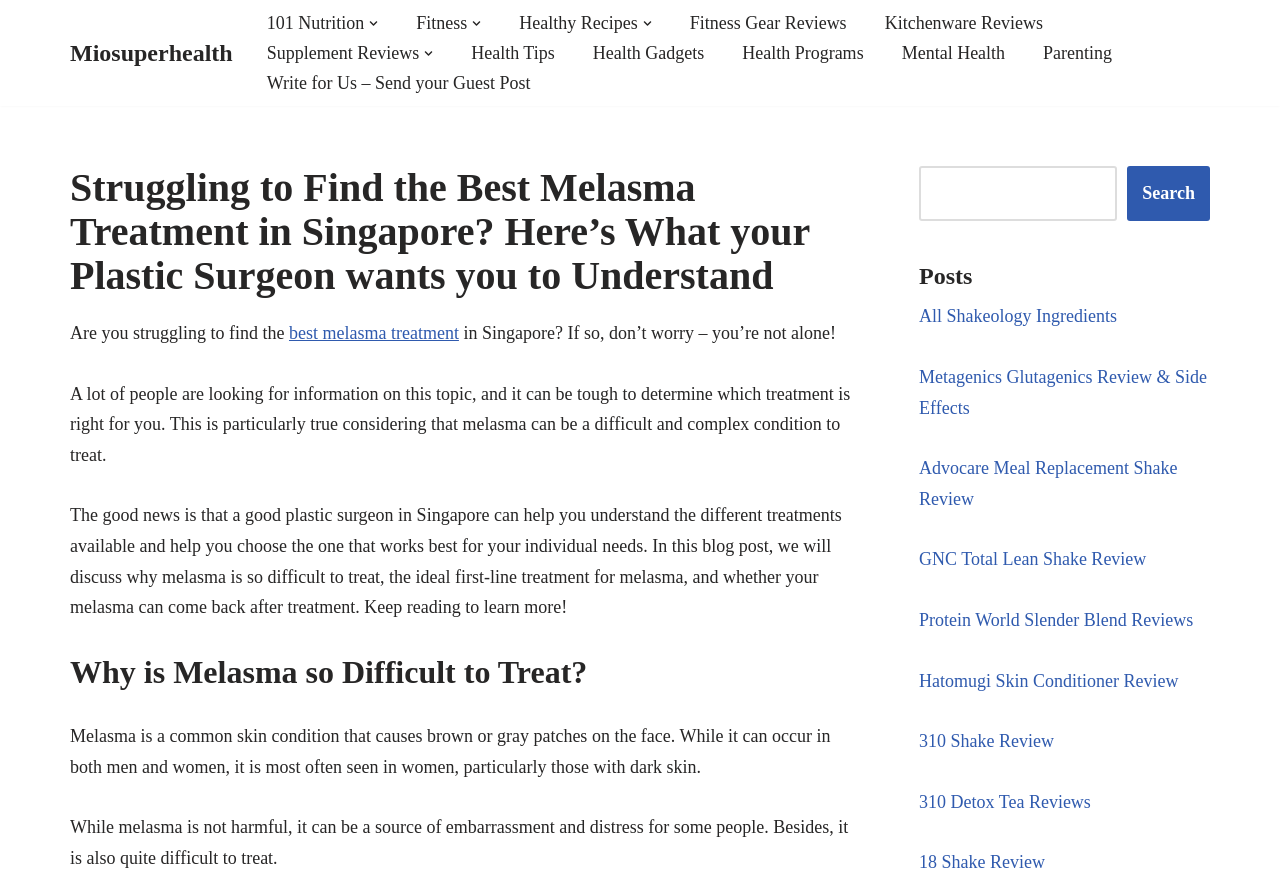Please reply to the following question using a single word or phrase: 
What is the purpose of this blog post?

To discuss melasma treatment